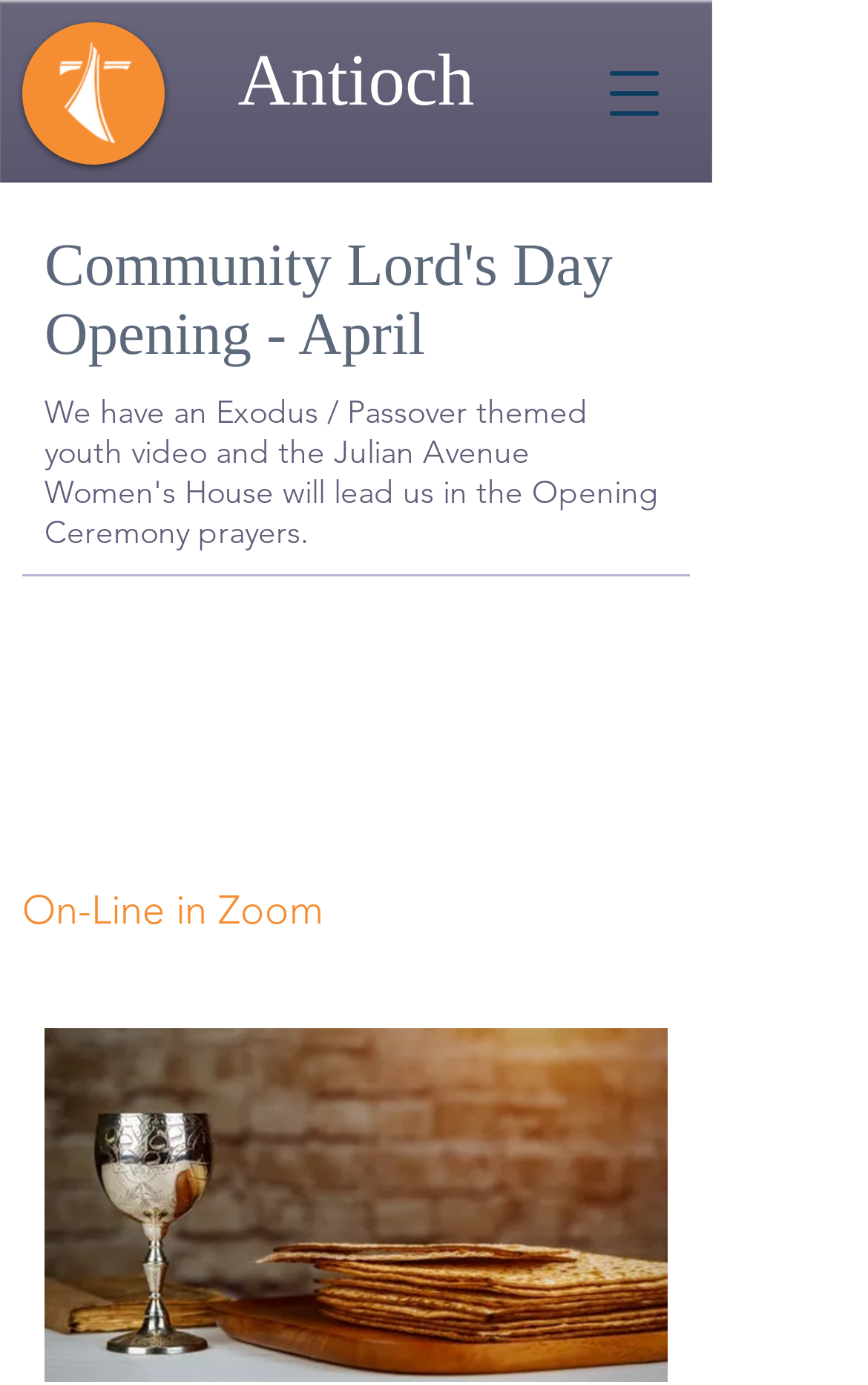Answer with a single word or phrase: 
What is the name of the community?

Antioch